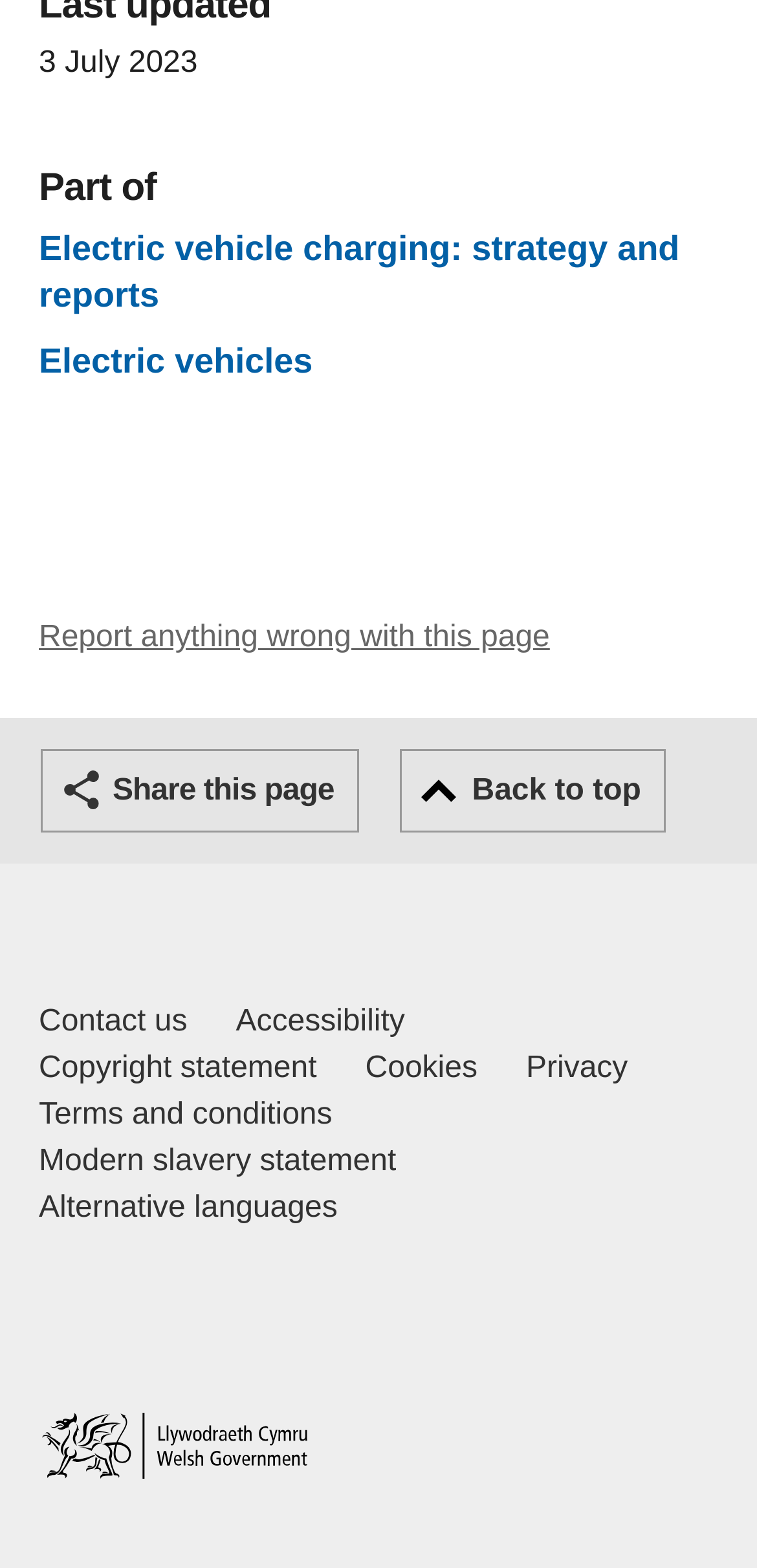Locate the bounding box coordinates of the clickable element to fulfill the following instruction: "View Electric vehicle charging strategy and reports". Provide the coordinates as four float numbers between 0 and 1 in the format [left, top, right, bottom].

[0.051, 0.144, 0.949, 0.203]